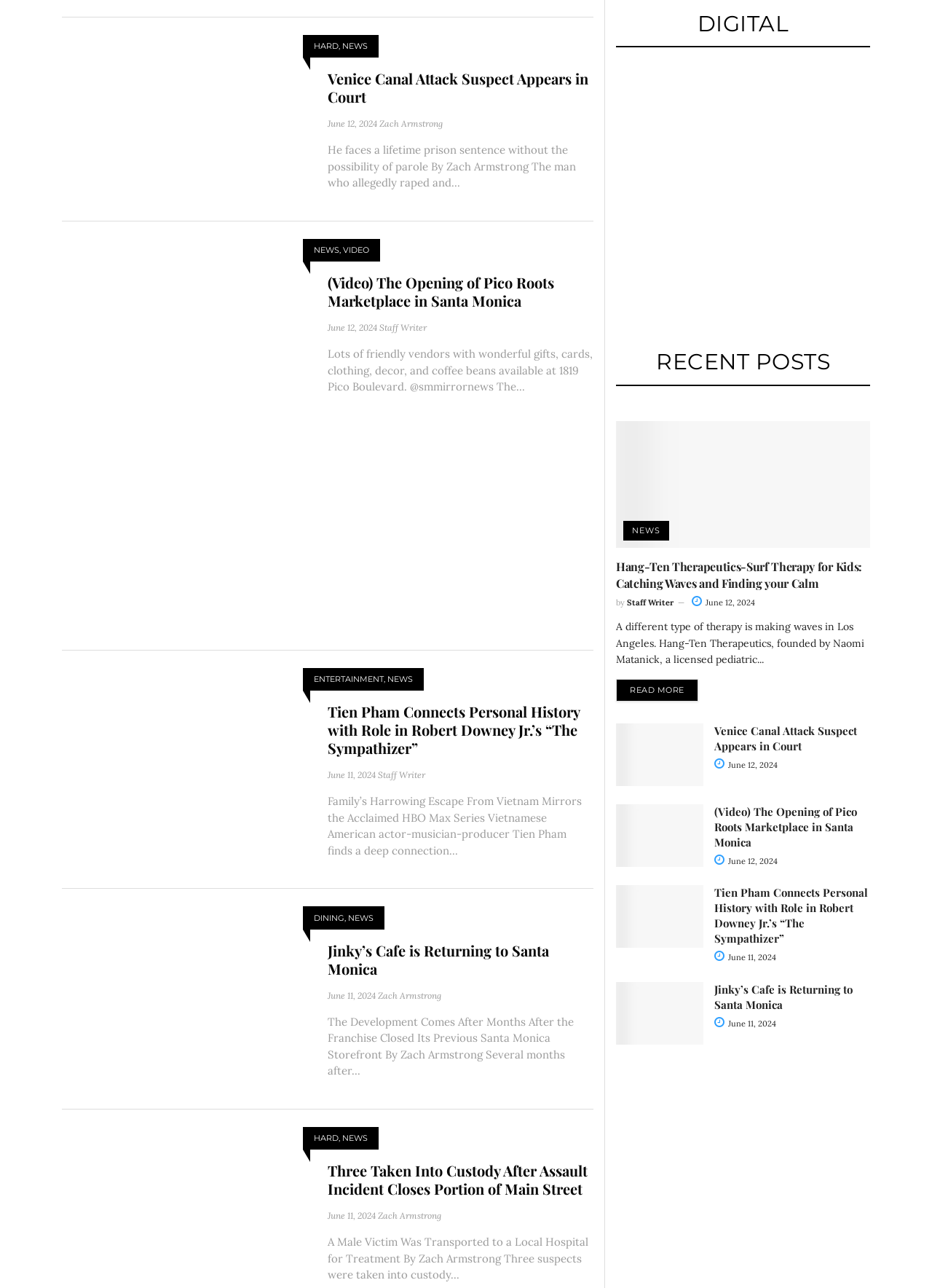Please locate the bounding box coordinates of the element that needs to be clicked to achieve the following instruction: "Watch the video of 'The Opening of Pico Roots Marketplace in Santa Monica'". The coordinates should be four float numbers between 0 and 1, i.e., [left, top, right, bottom].

[0.661, 0.624, 0.755, 0.673]